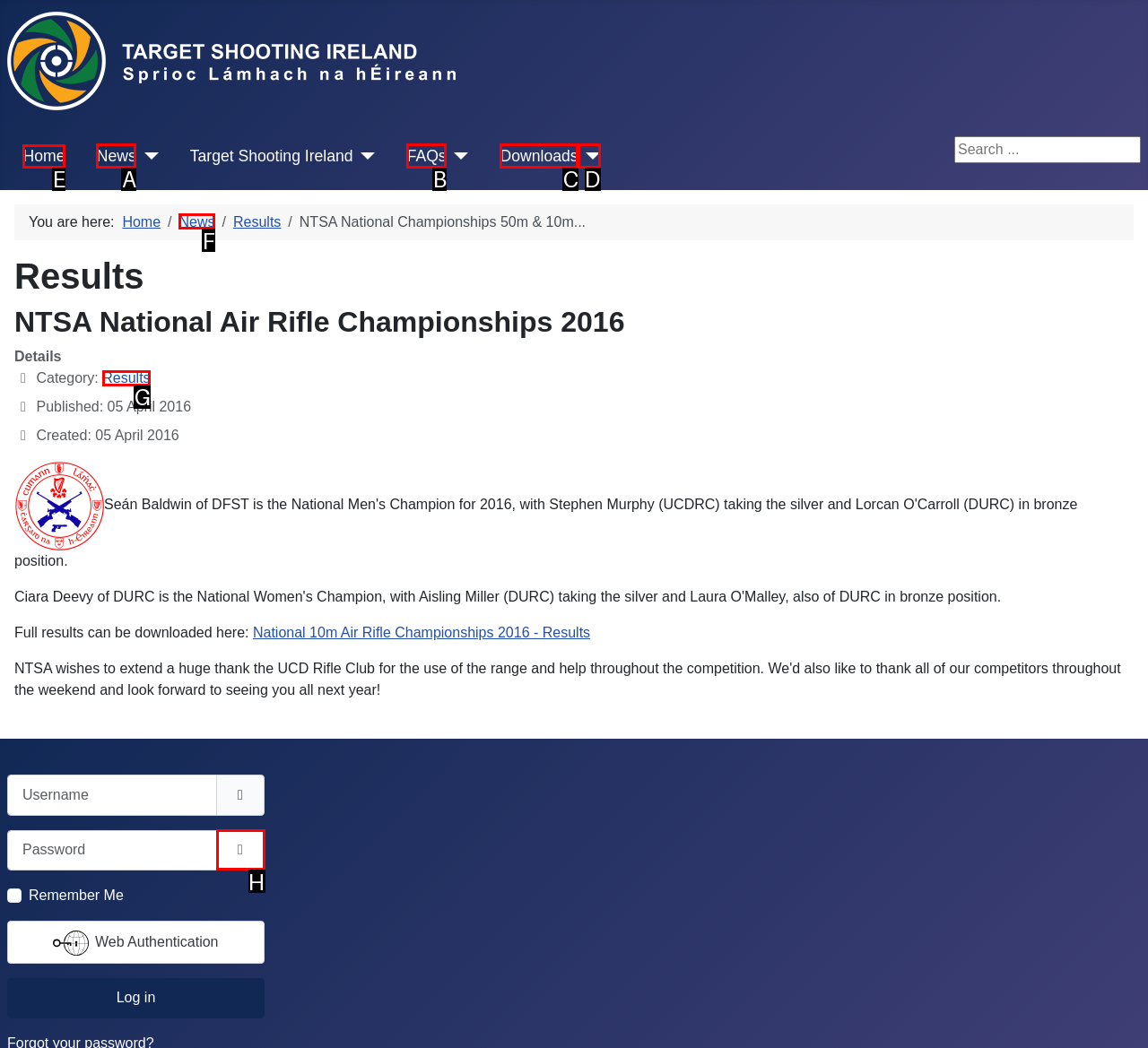To execute the task: Go to Home page, which one of the highlighted HTML elements should be clicked? Answer with the option's letter from the choices provided.

E